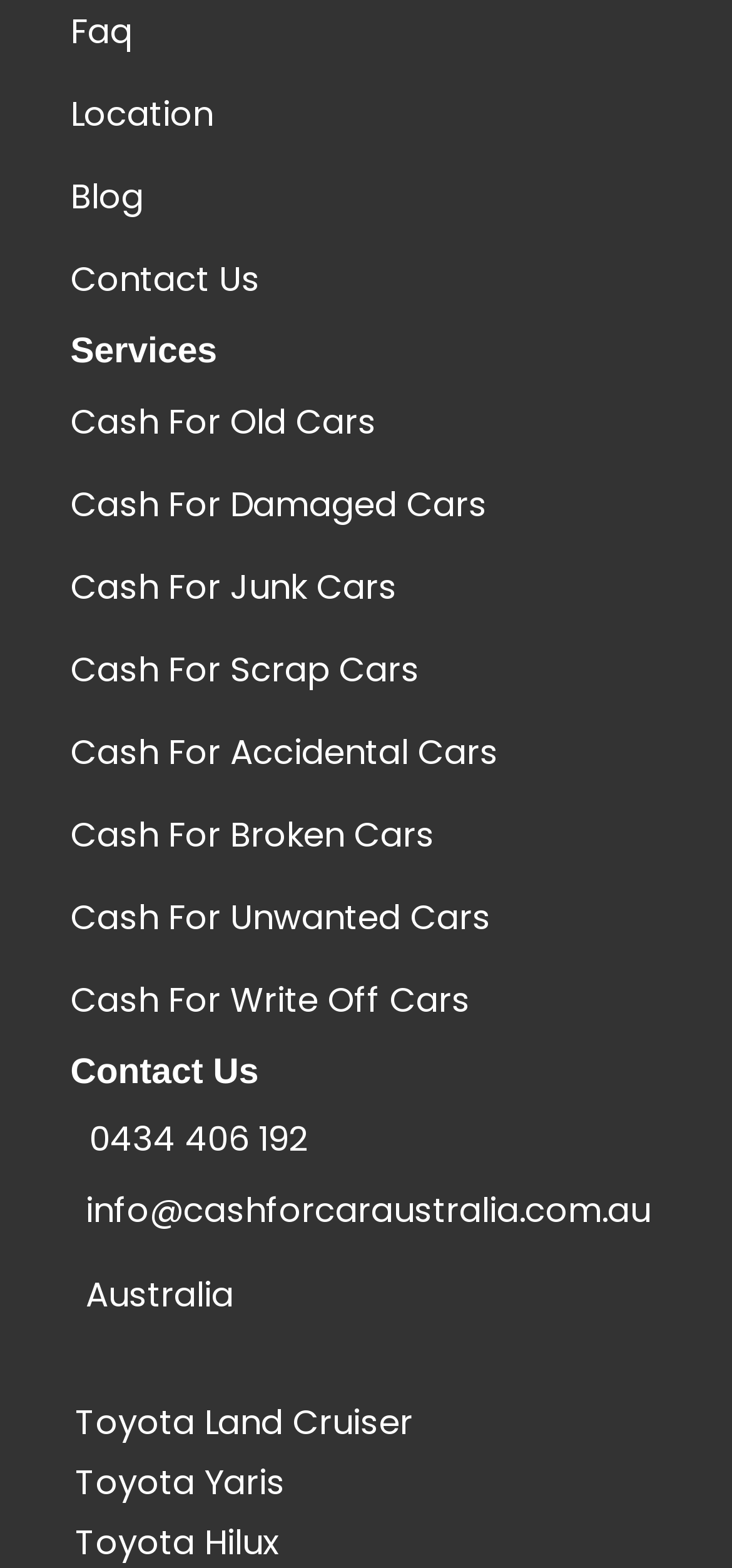Find the bounding box coordinates for the area that should be clicked to accomplish the instruction: "view Services".

[0.096, 0.509, 0.94, 0.536]